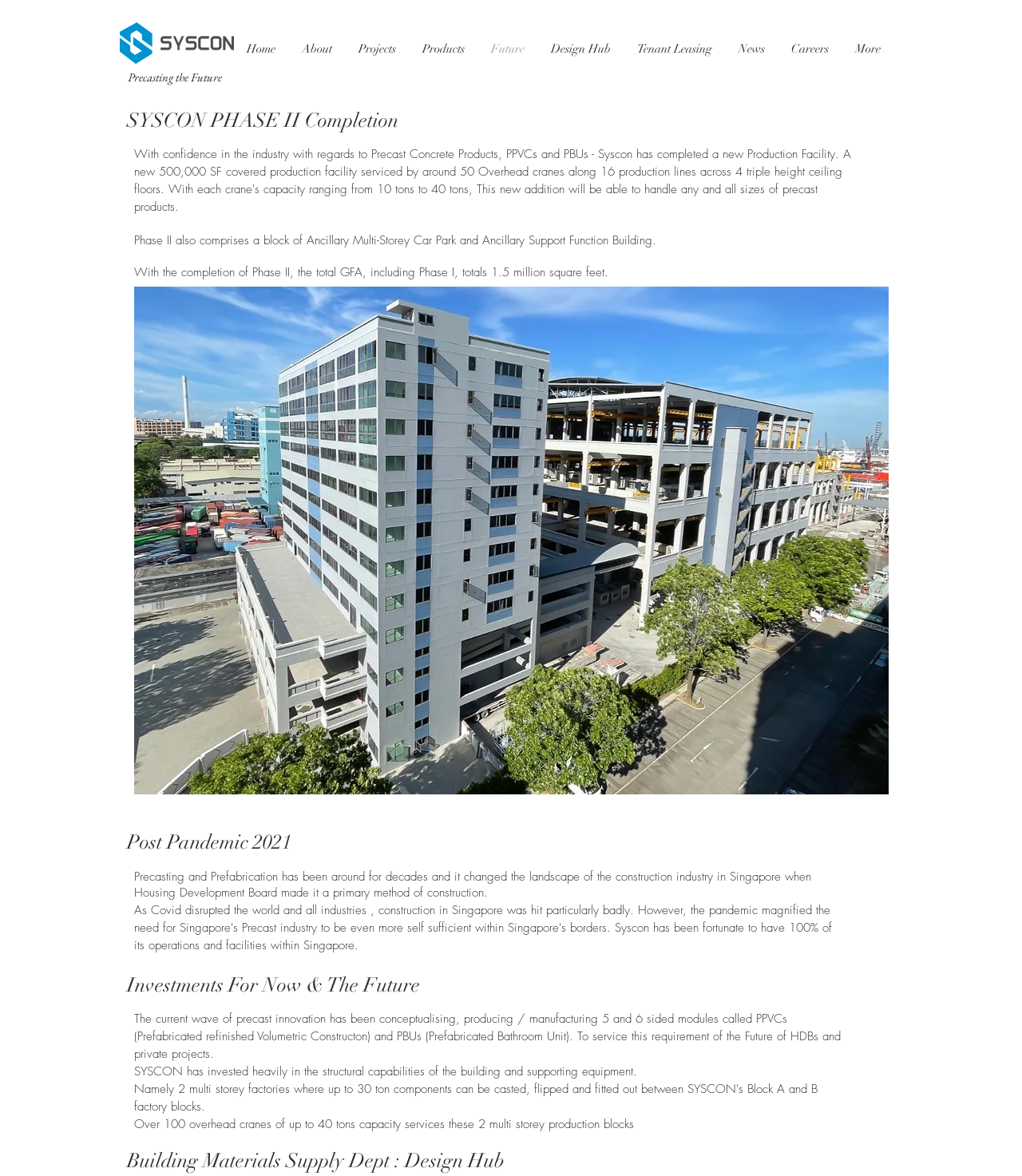How many navigation links are there?
Look at the image and answer the question with a single word or phrase.

11